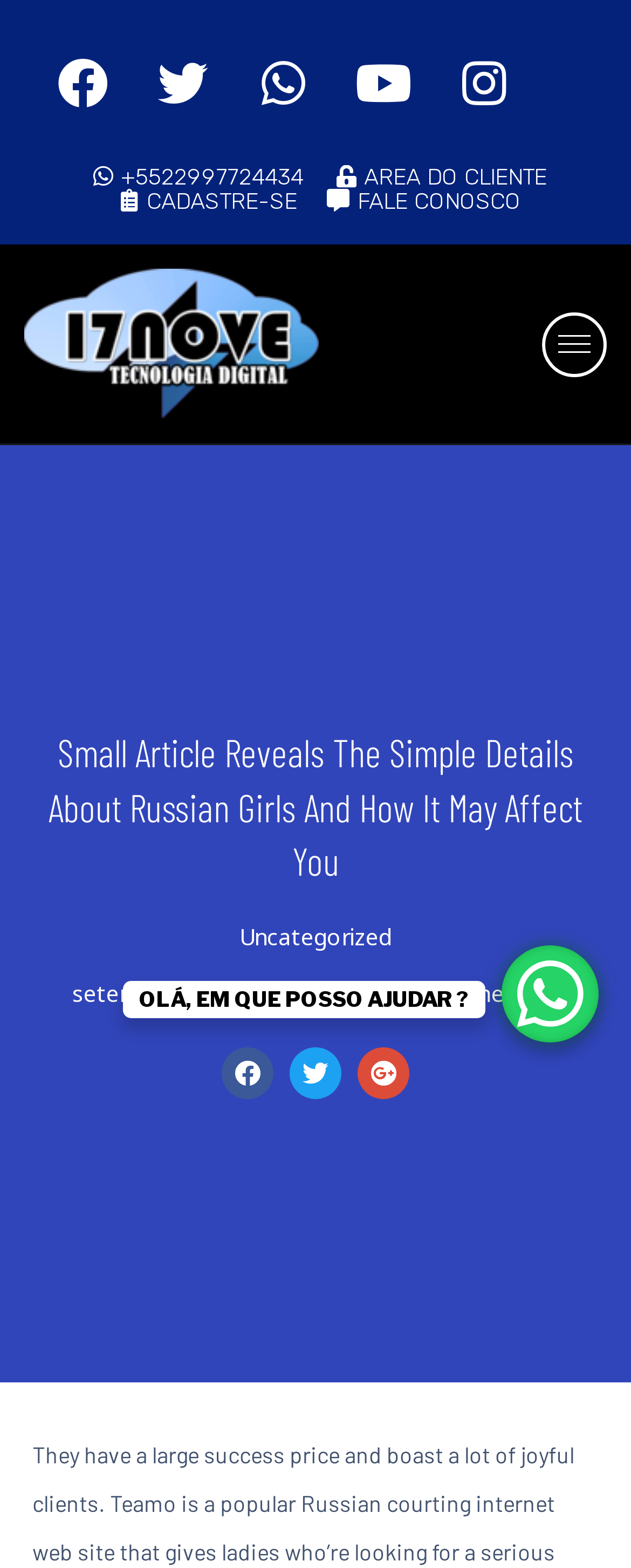Can you find and generate the webpage's heading?

Small Article Reveals The Simple Details About Russian Girls And How It May Affect You